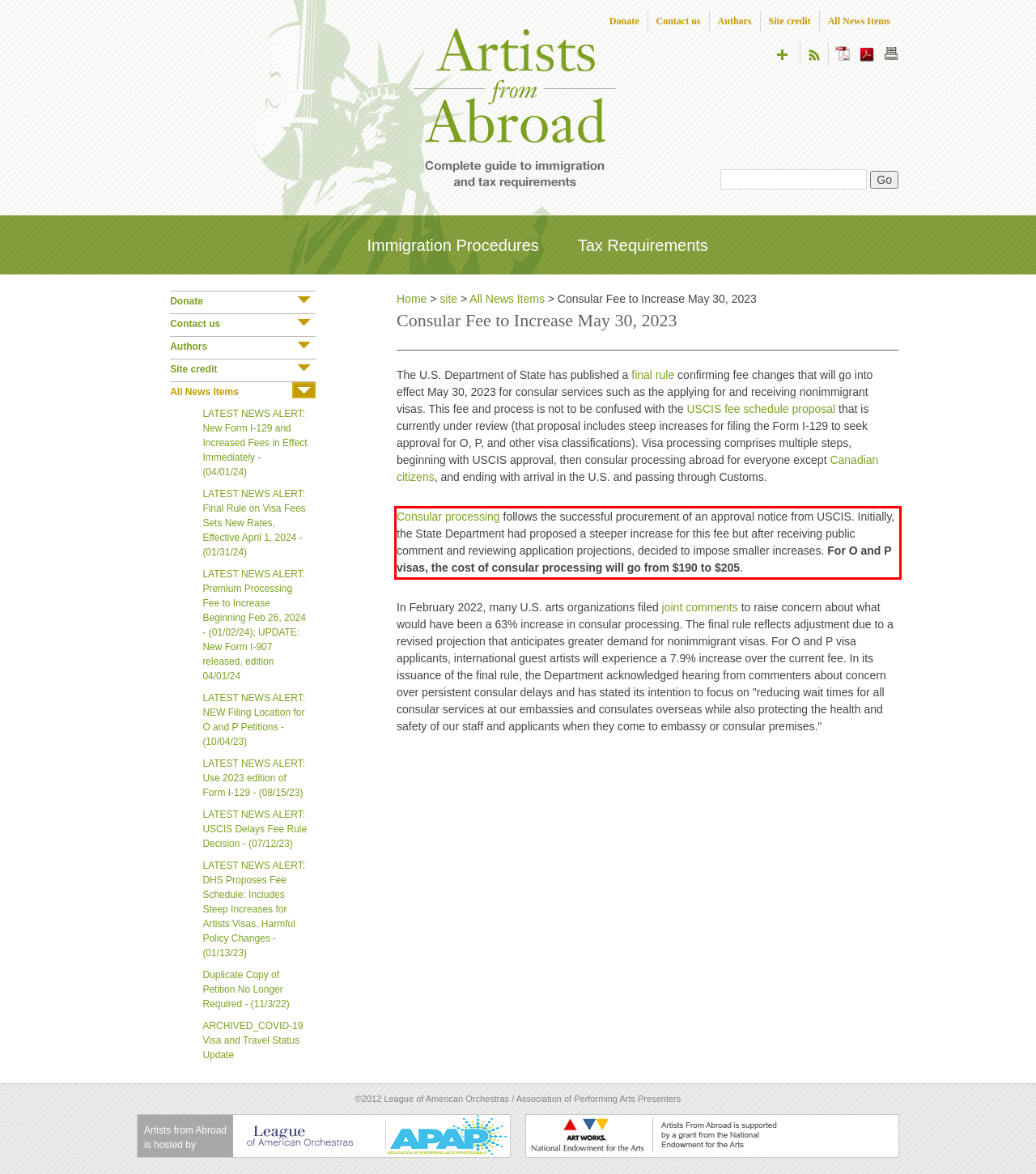Examine the screenshot of the webpage, locate the red bounding box, and generate the text contained within it.

Consular processing follows the successful procurement of an approval notice from USCIS. Initially, the State Department had proposed a steeper increase for this fee but after receiving public comment and reviewing application projections, decided to impose smaller increases. For O and P visas, the cost of consular processing will go from $190 to $205.